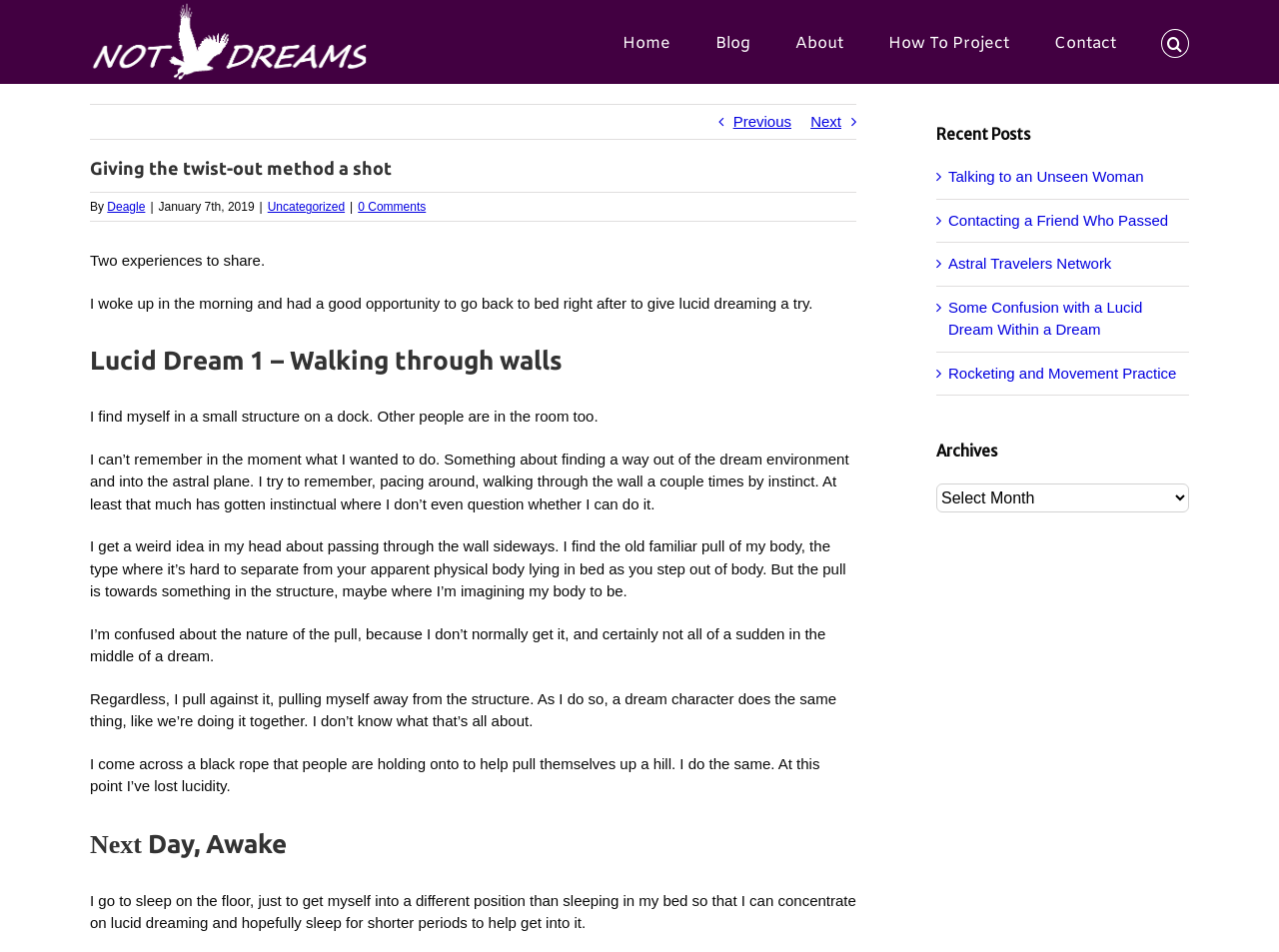Provide the bounding box coordinates of the HTML element this sentence describes: "Trabeculectomy". The bounding box coordinates consist of four float numbers between 0 and 1, i.e., [left, top, right, bottom].

None